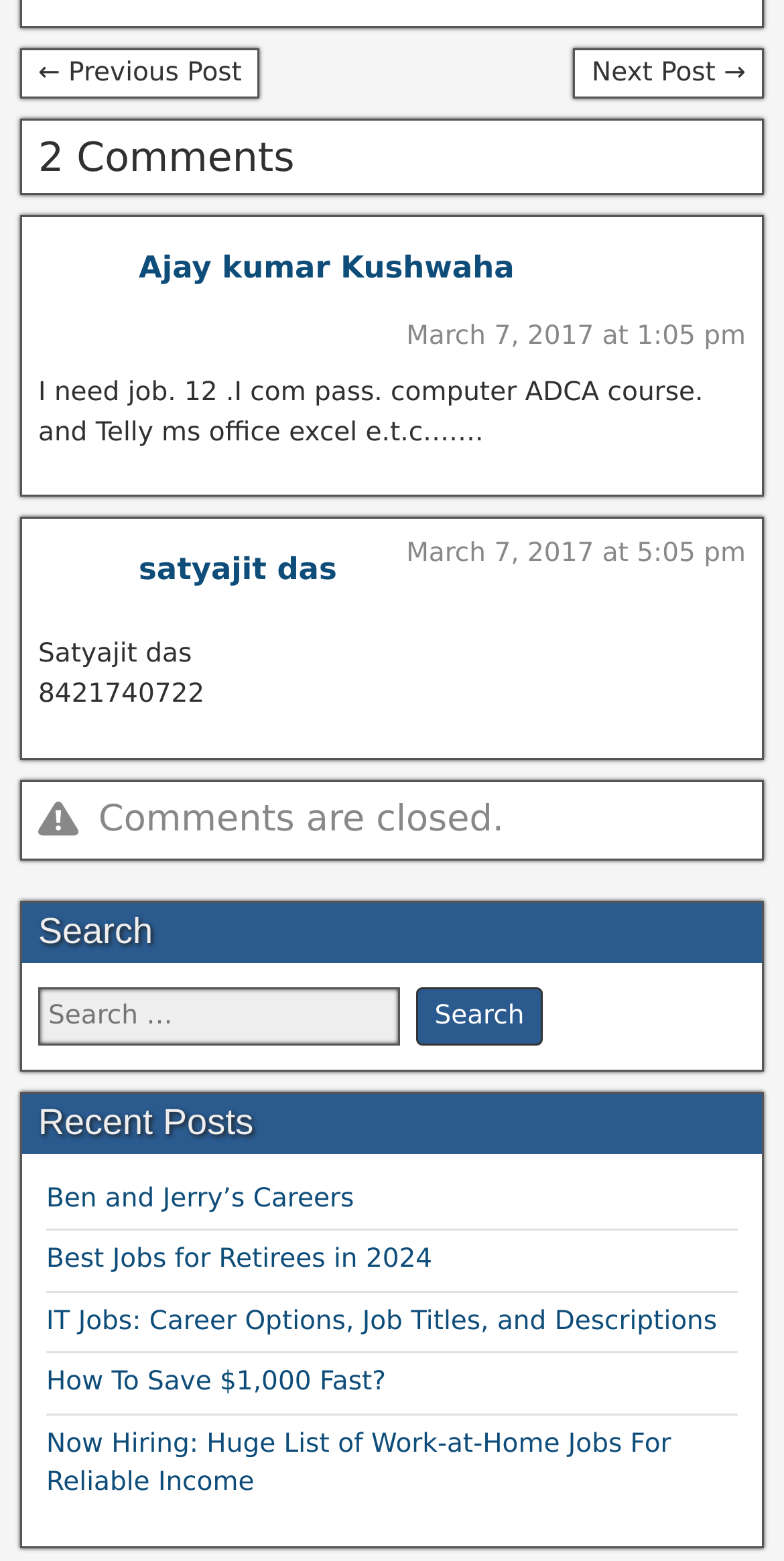Determine the bounding box coordinates of the UI element described below. Use the format (top-left x, top-left y, bottom-right x, bottom-right y) with floating point numbers between 0 and 1: satyajit das

[0.177, 0.353, 0.43, 0.376]